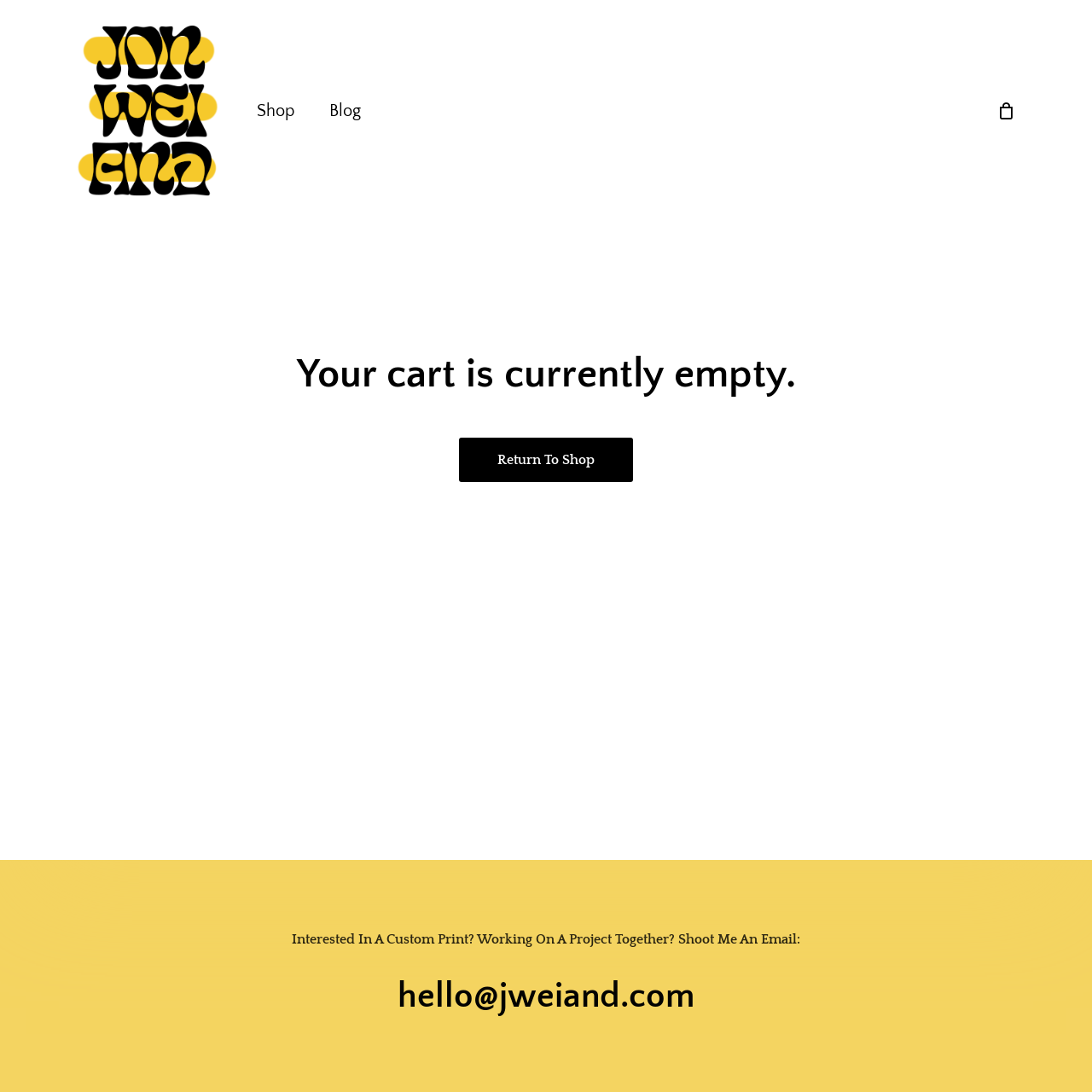Illustrate the webpage's structure and main components comprehensively.

The webpage is titled "Cart - Jon Weiand" and has a prominent link to "Jon Weiand" at the top left, accompanied by an image with the same name. To the right of this link, there are three more links: "Shop", "Blog", and "Cart", which are positioned horizontally and relatively close to each other.

Below these links, there is a main section that occupies most of the page. Within this section, a message is displayed stating "Your cart is currently empty." Below this message, there is a "Return To Shop" link.

At the bottom of the page, there are two headings. The first one reads "Interested In A Custom Print? Working On A Project Together? Shoot Me An Email:" and is followed by an email address "hello@jweiand.com" in a separate heading. These headings are positioned at the bottom left of the page.